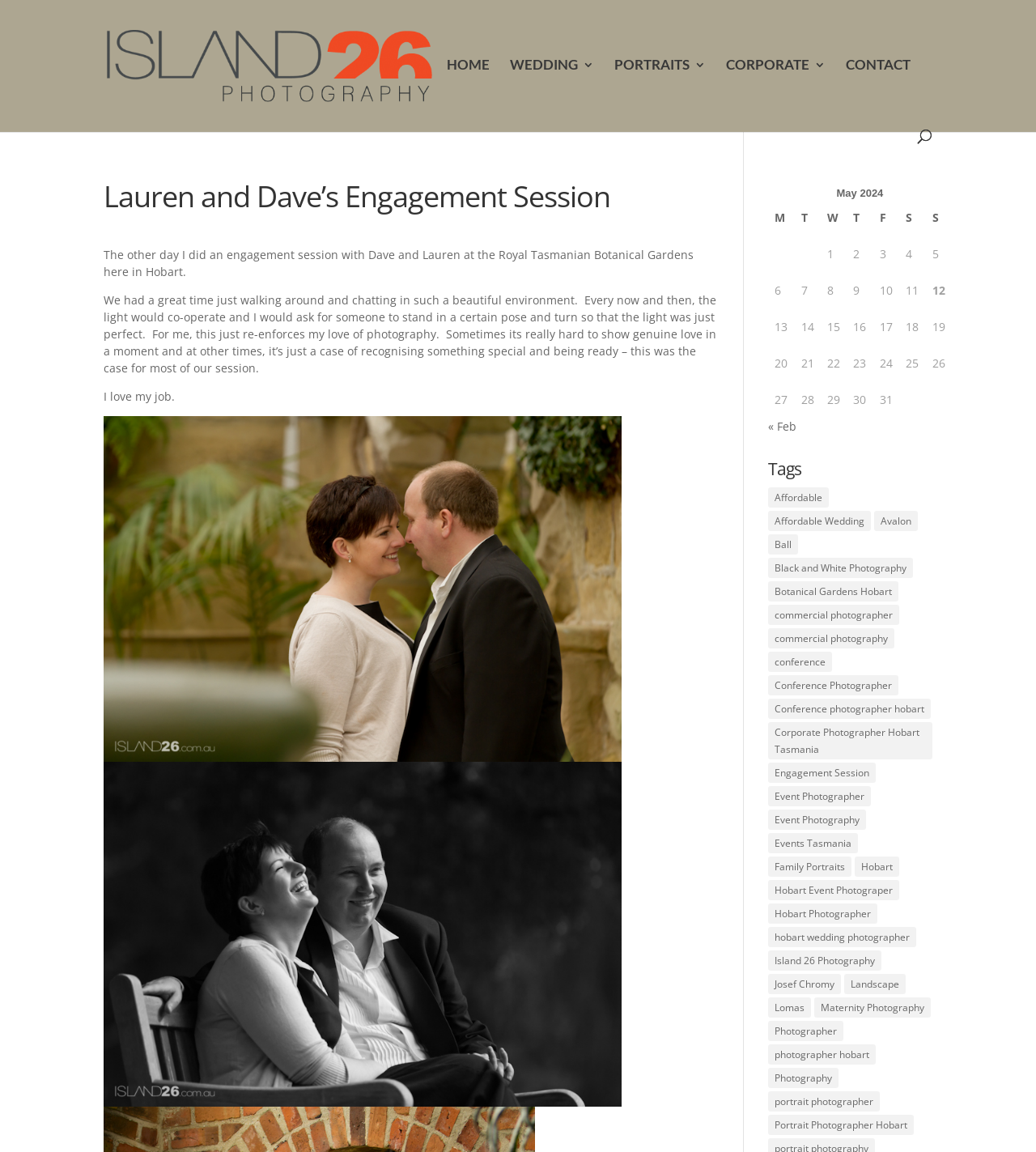Find the coordinates for the bounding box of the element with this description: "Island 26 Photography".

[0.741, 0.825, 0.851, 0.843]